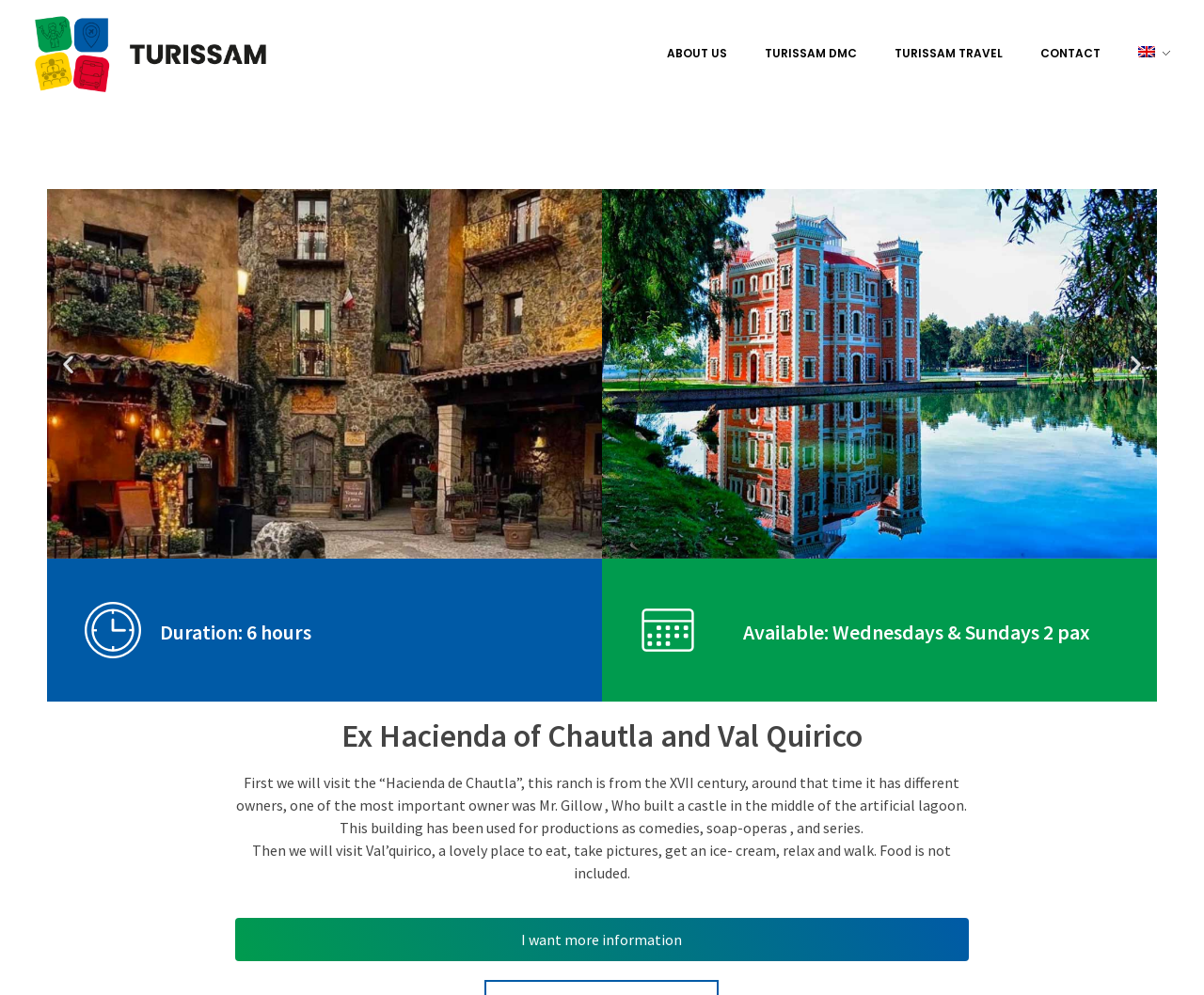Predict the bounding box coordinates of the area that should be clicked to accomplish the following instruction: "Call US office". The bounding box coordinates should consist of four float numbers between 0 and 1, i.e., [left, top, right, bottom].

None